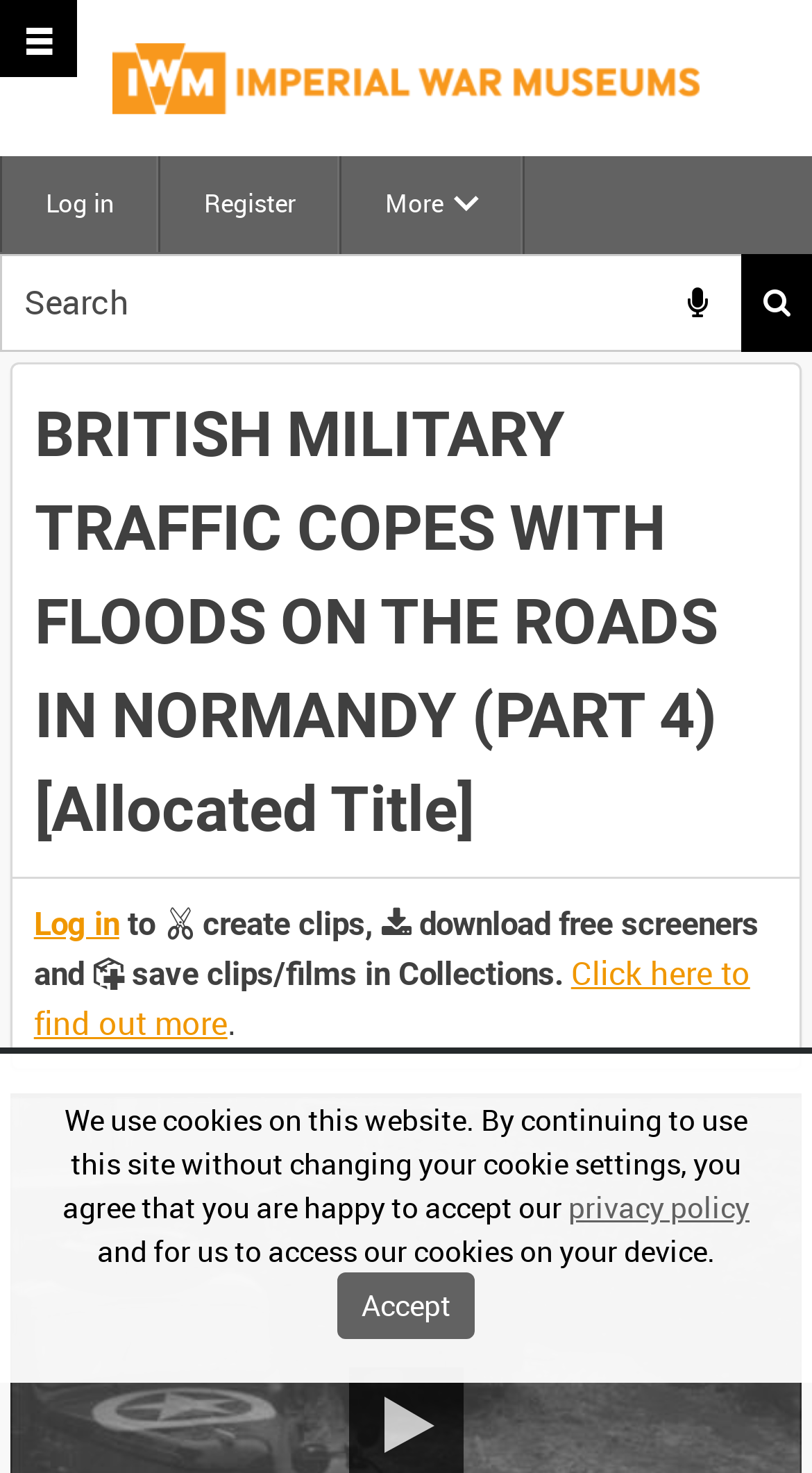Please determine the bounding box coordinates, formatted as (top-left x, top-left y, bottom-right x, bottom-right y), with all values as floating point numbers between 0 and 1. Identify the bounding box of the region described as: Search

[0.913, 0.172, 1.0, 0.239]